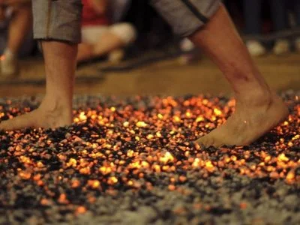Answer this question in one word or a short phrase: What is the purpose of firewalking?

Personal growth